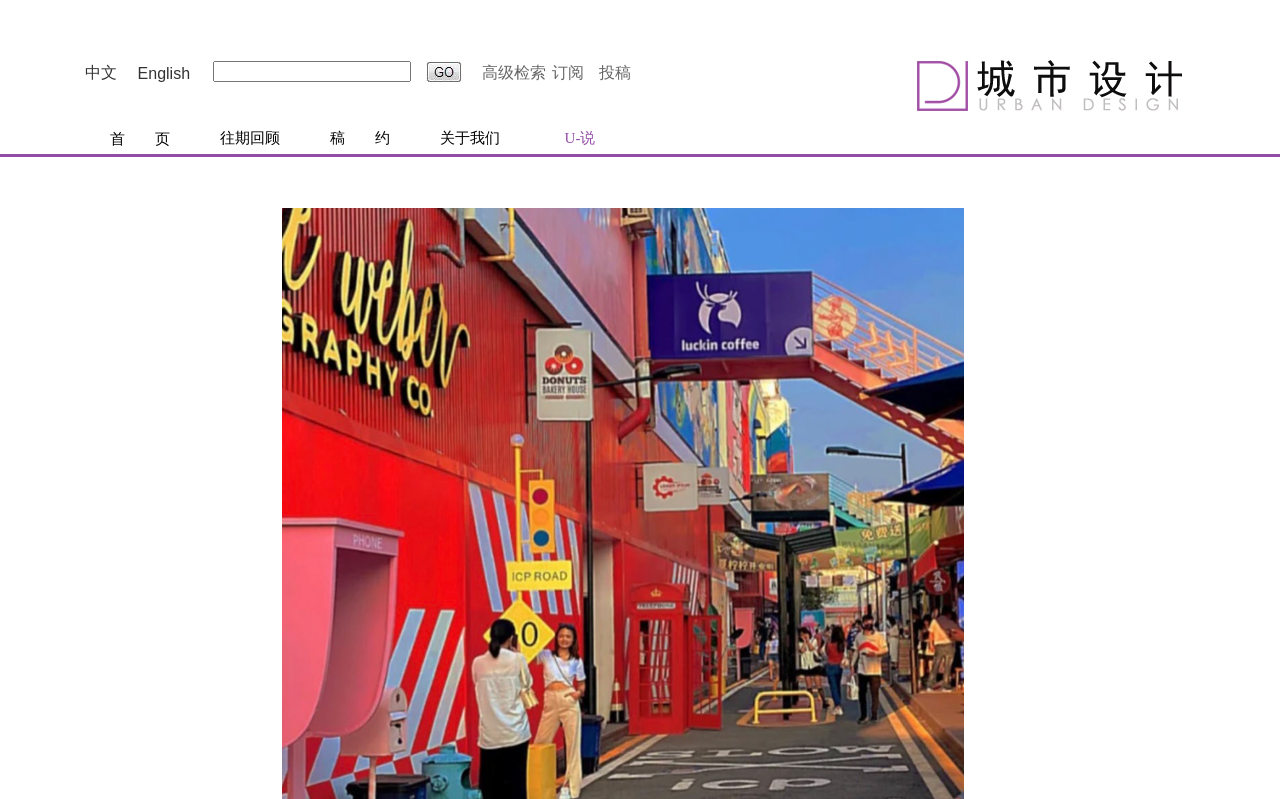Pinpoint the bounding box coordinates of the element that must be clicked to accomplish the following instruction: "Switch to English". The coordinates should be in the format of four float numbers between 0 and 1, i.e., [left, top, right, bottom].

[0.107, 0.076, 0.162, 0.108]